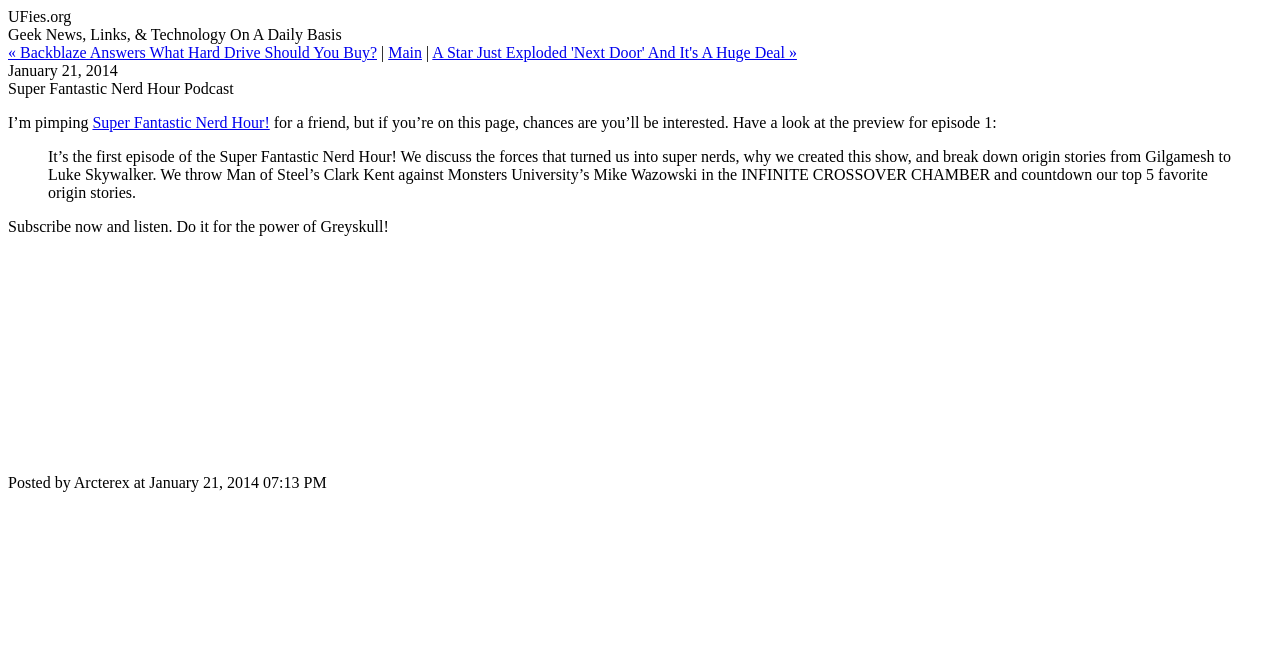Please answer the following question using a single word or phrase: 
What is the topic of the podcast?

Nerd news and technology